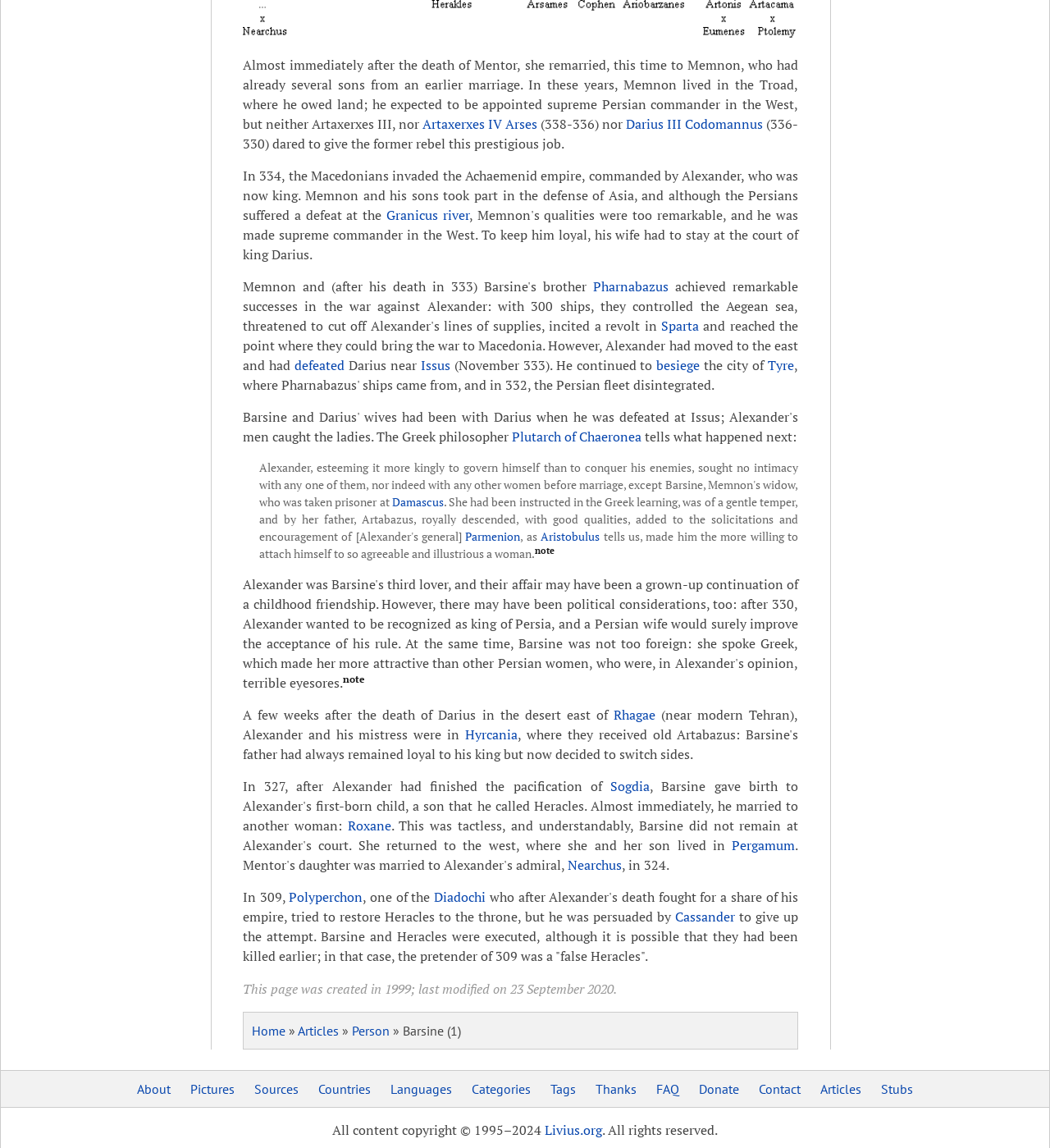Kindly provide the bounding box coordinates of the section you need to click on to fulfill the given instruction: "Check prices".

None